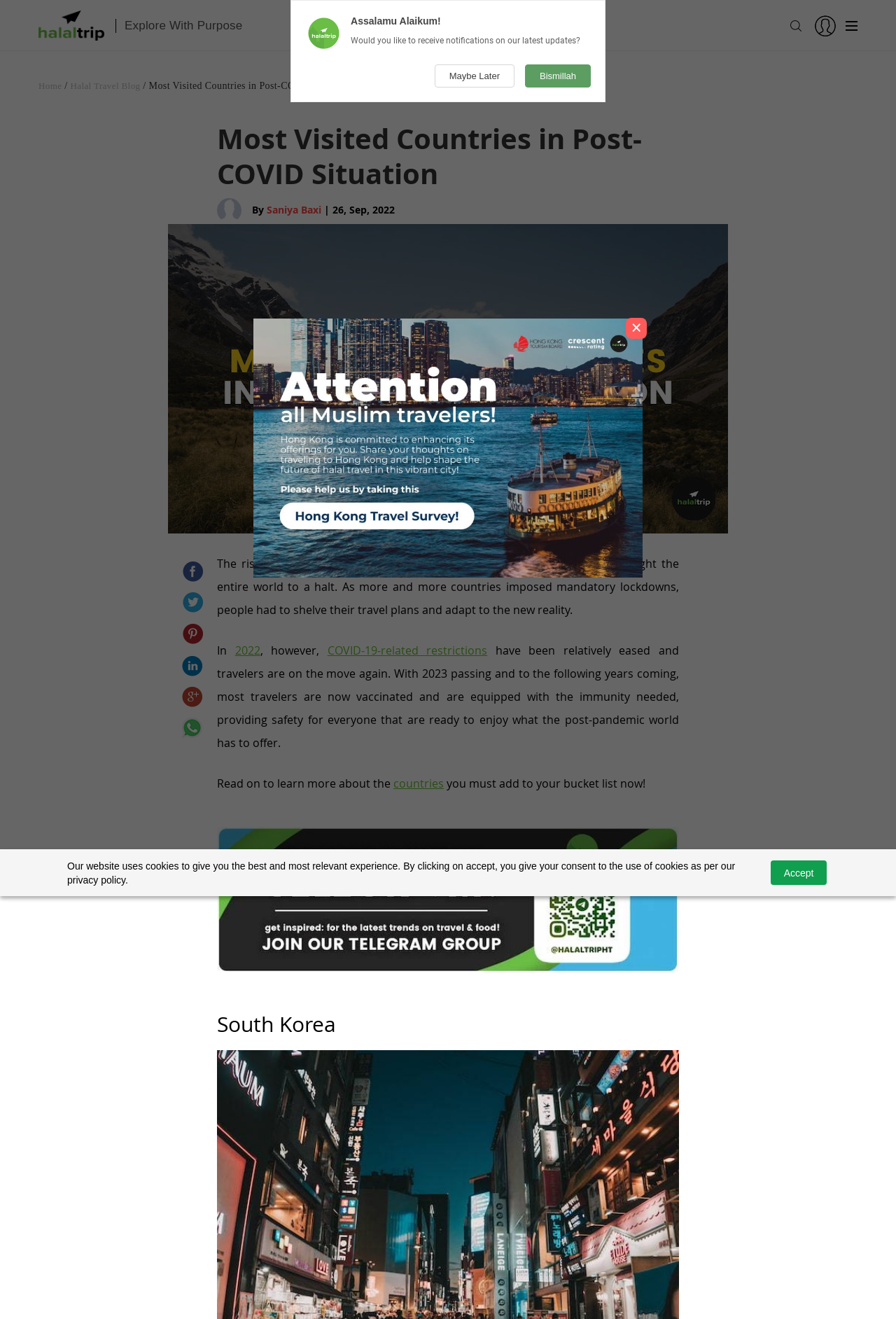What is the topic of the article?
Answer the question with a detailed explanation, including all necessary information.

The article discusses the impact of COVID-19 on travel and how restrictions have been eased, allowing people to travel again. It also mentions the importance of vaccination and immunity, indicating that the topic is related to post-pandemic travel.